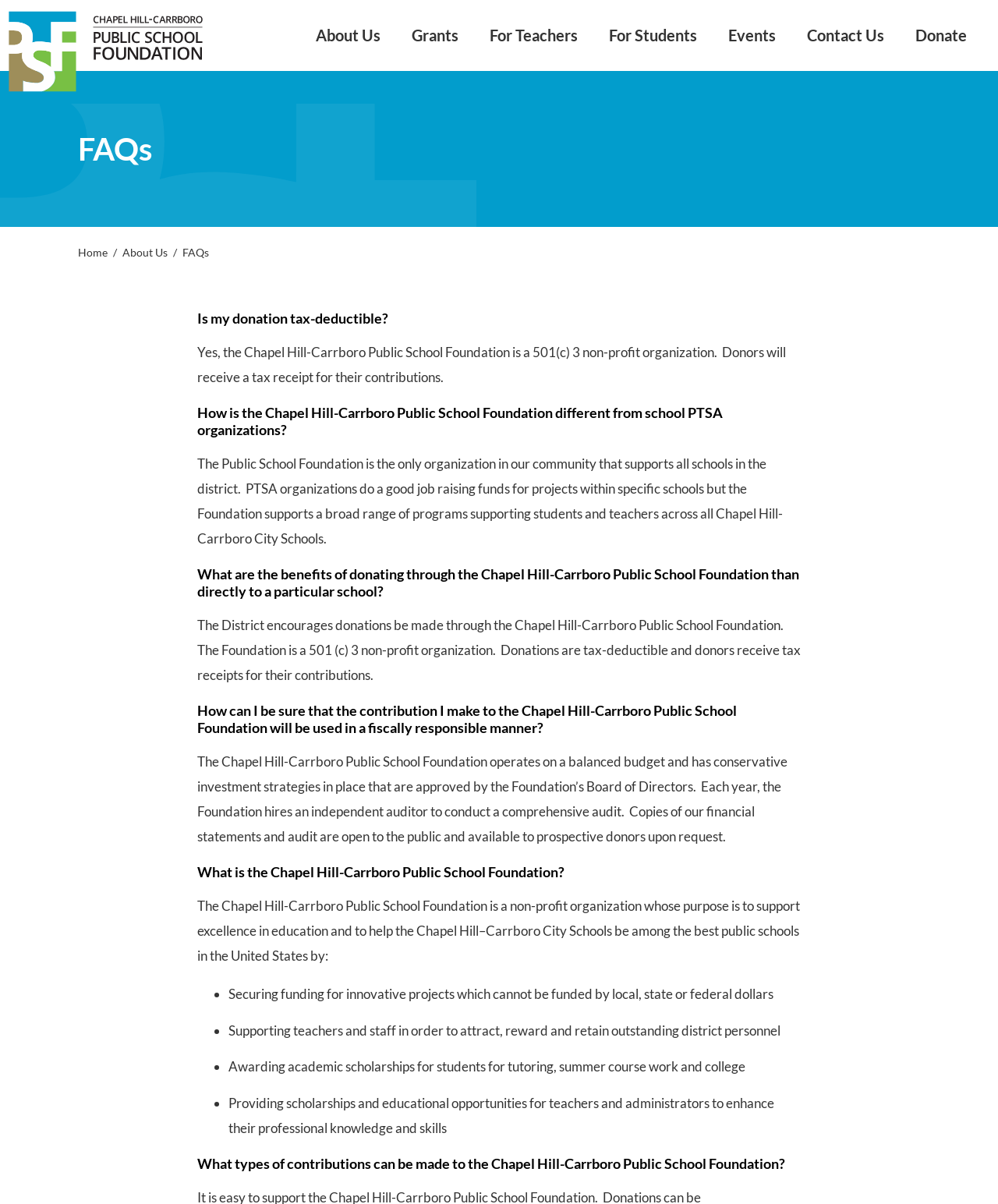Determine the bounding box coordinates of the UI element described below. Use the format (top-left x, top-left y, bottom-right x, bottom-right y) with floating point numbers between 0 and 1: Home

[0.078, 0.204, 0.108, 0.215]